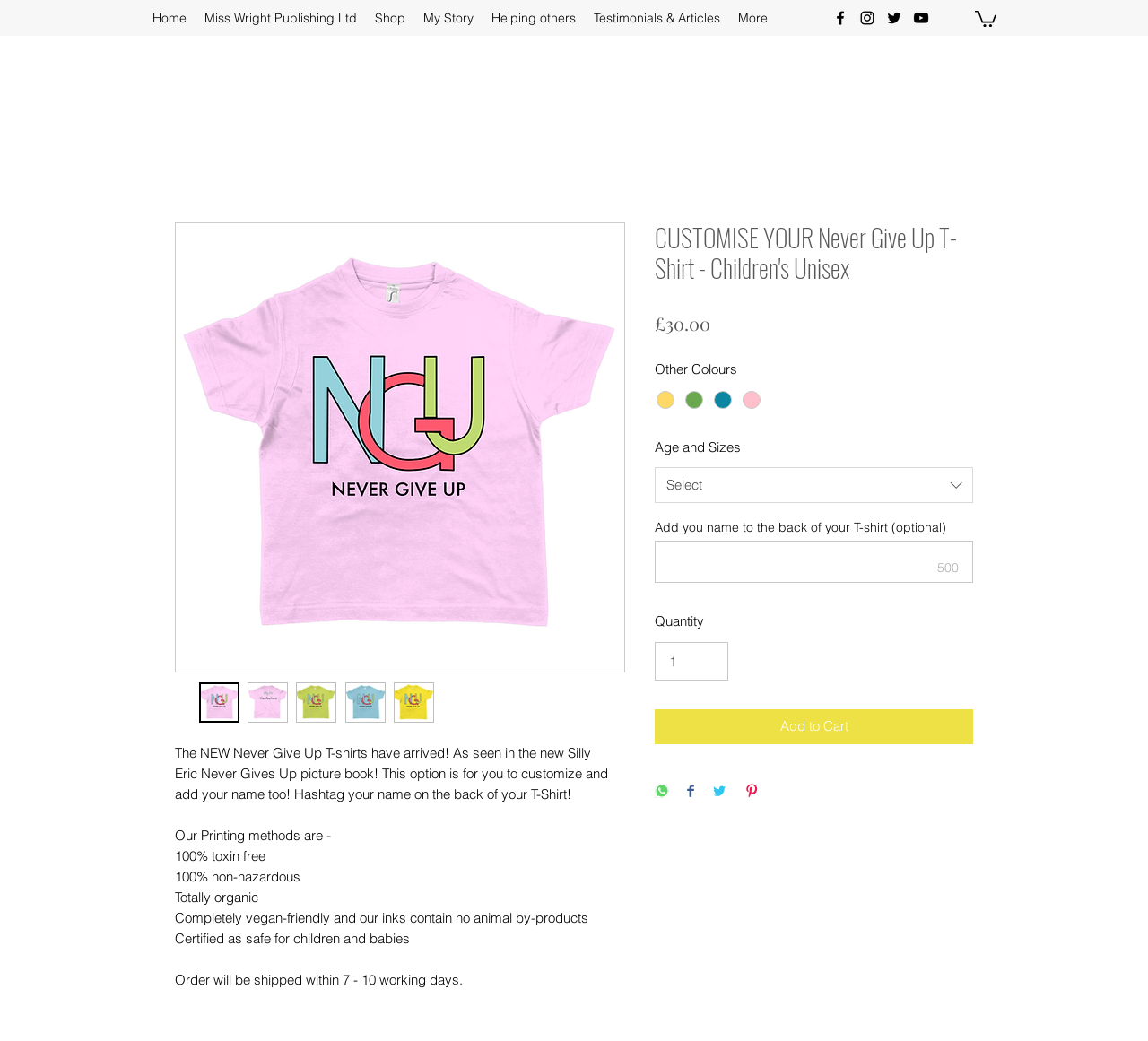Please identify the bounding box coordinates of the element that needs to be clicked to execute the following command: "Select a different color". Provide the bounding box using four float numbers between 0 and 1, formatted as [left, top, right, bottom].

[0.567, 0.37, 0.667, 0.401]